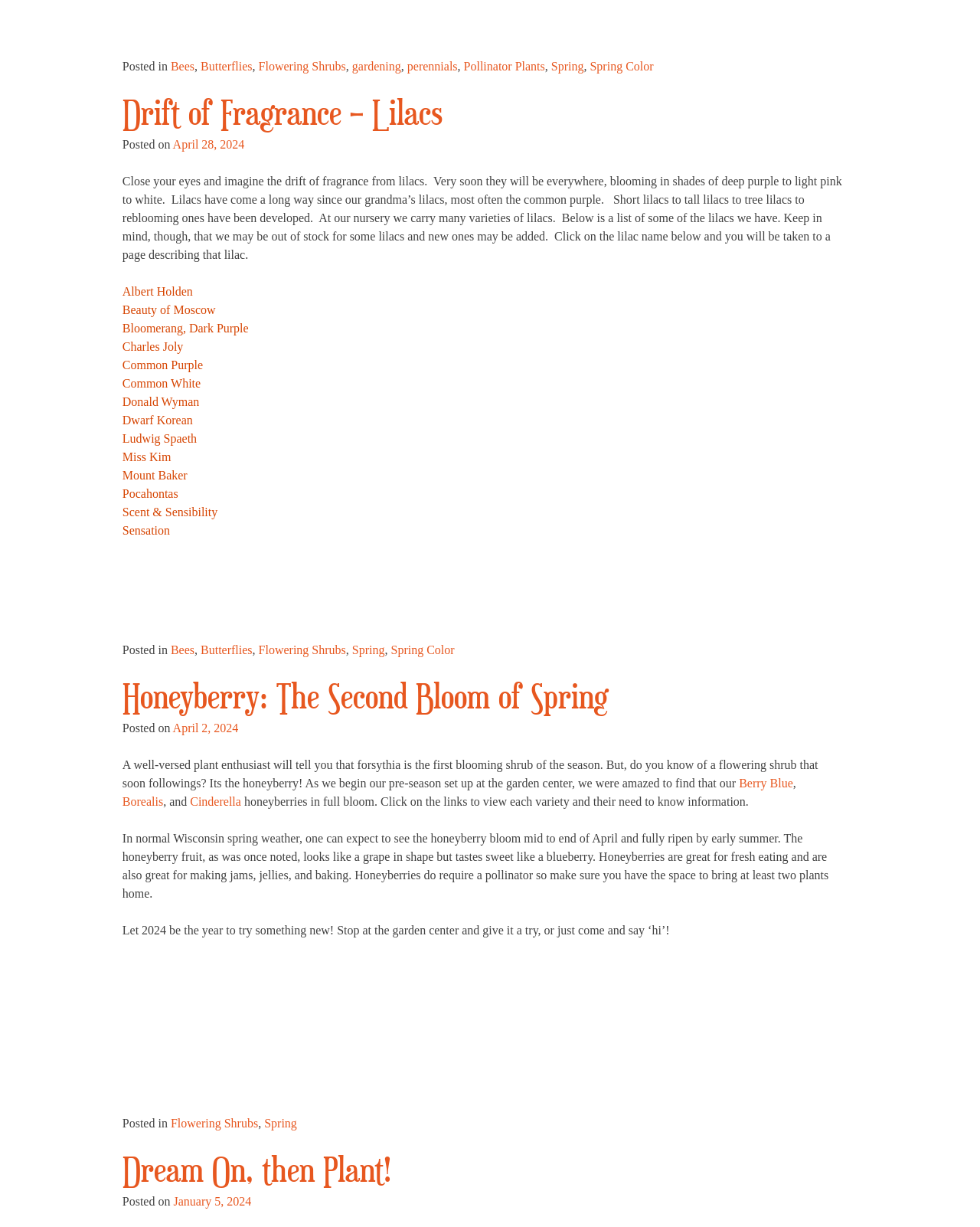Identify the bounding box coordinates of the clickable section necessary to follow the following instruction: "Explore the 'Dream On, then Plant!' article". The coordinates should be presented as four float numbers from 0 to 1, i.e., [left, top, right, bottom].

[0.125, 0.94, 0.399, 0.97]